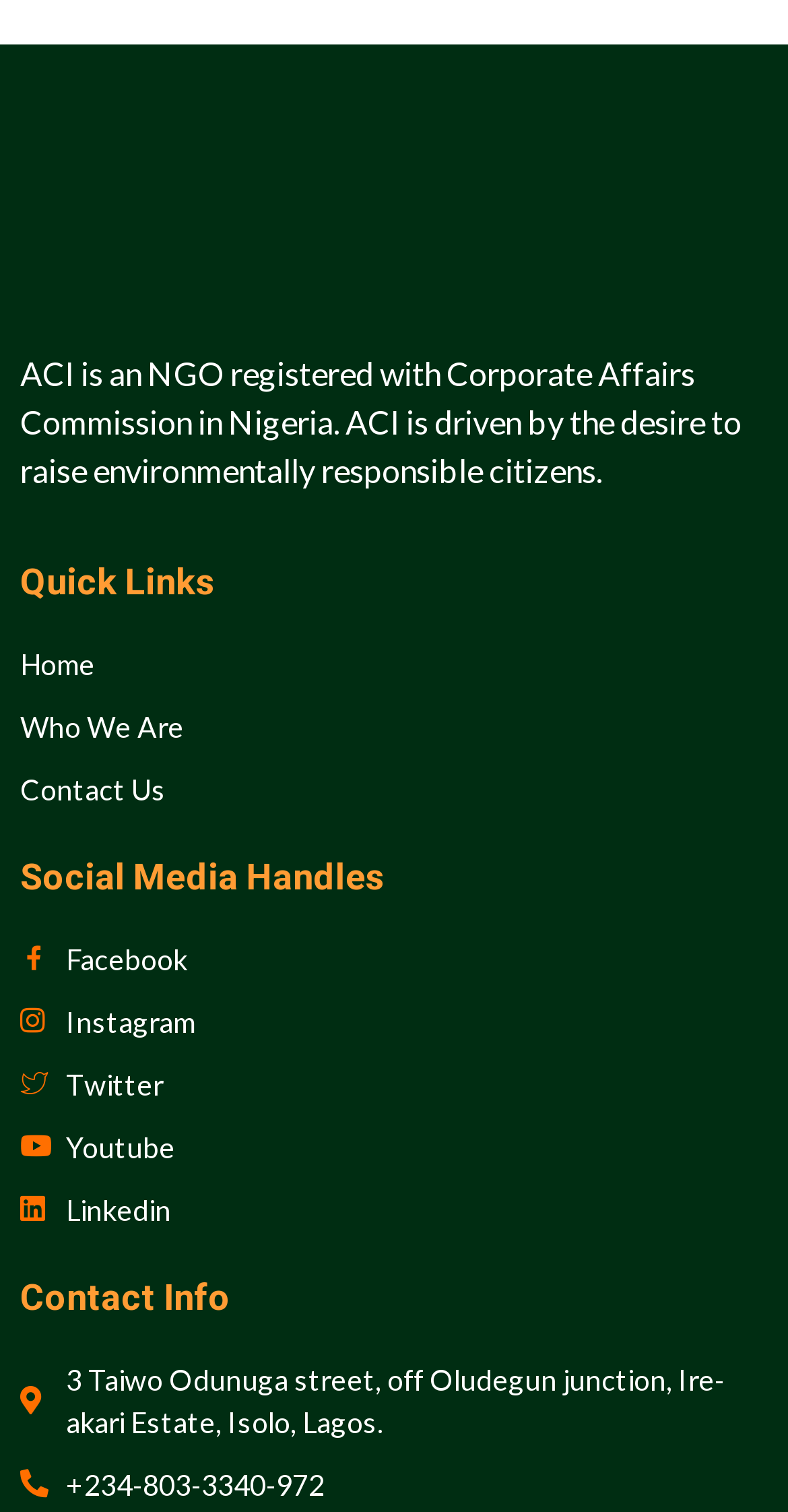Using the information from the screenshot, answer the following question thoroughly:
What are the social media handles of ACI?

The social media handles of ACI can be found under the 'Social Media Handles' heading, which lists Facebook, Instagram, Twitter, Youtube, and Linkedin as links.